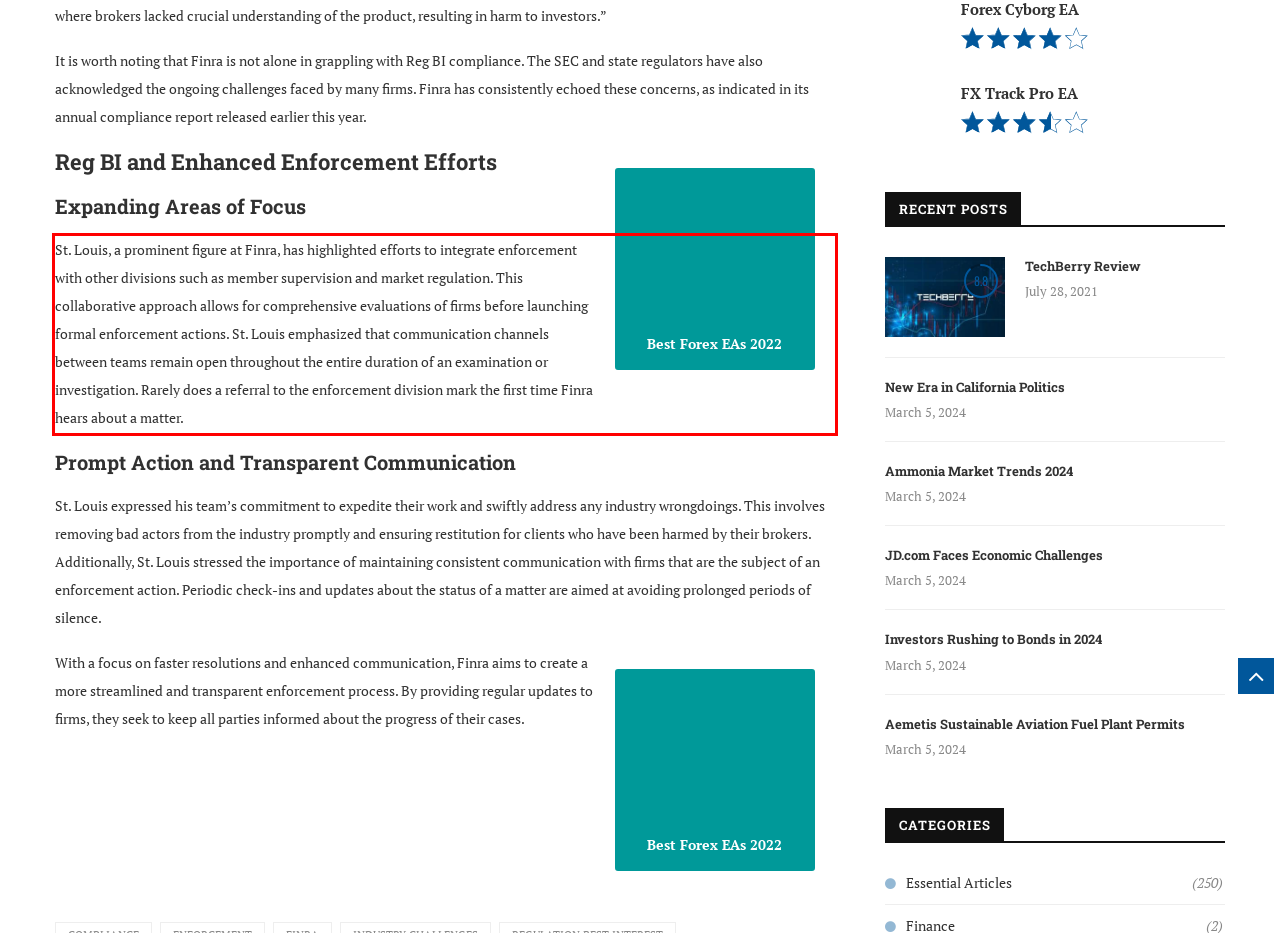Using the provided screenshot of a webpage, recognize the text inside the red rectangle bounding box by performing OCR.

St. Louis, a prominent figure at Finra, has highlighted efforts to integrate enforcement with other divisions such as member supervision and market regulation. This collaborative approach allows for comprehensive evaluations of firms before launching formal enforcement actions. St. Louis emphasized that communication channels between teams remain open throughout the entire duration of an examination or investigation. Rarely does a referral to the enforcement division mark the first time Finra hears about a matter.